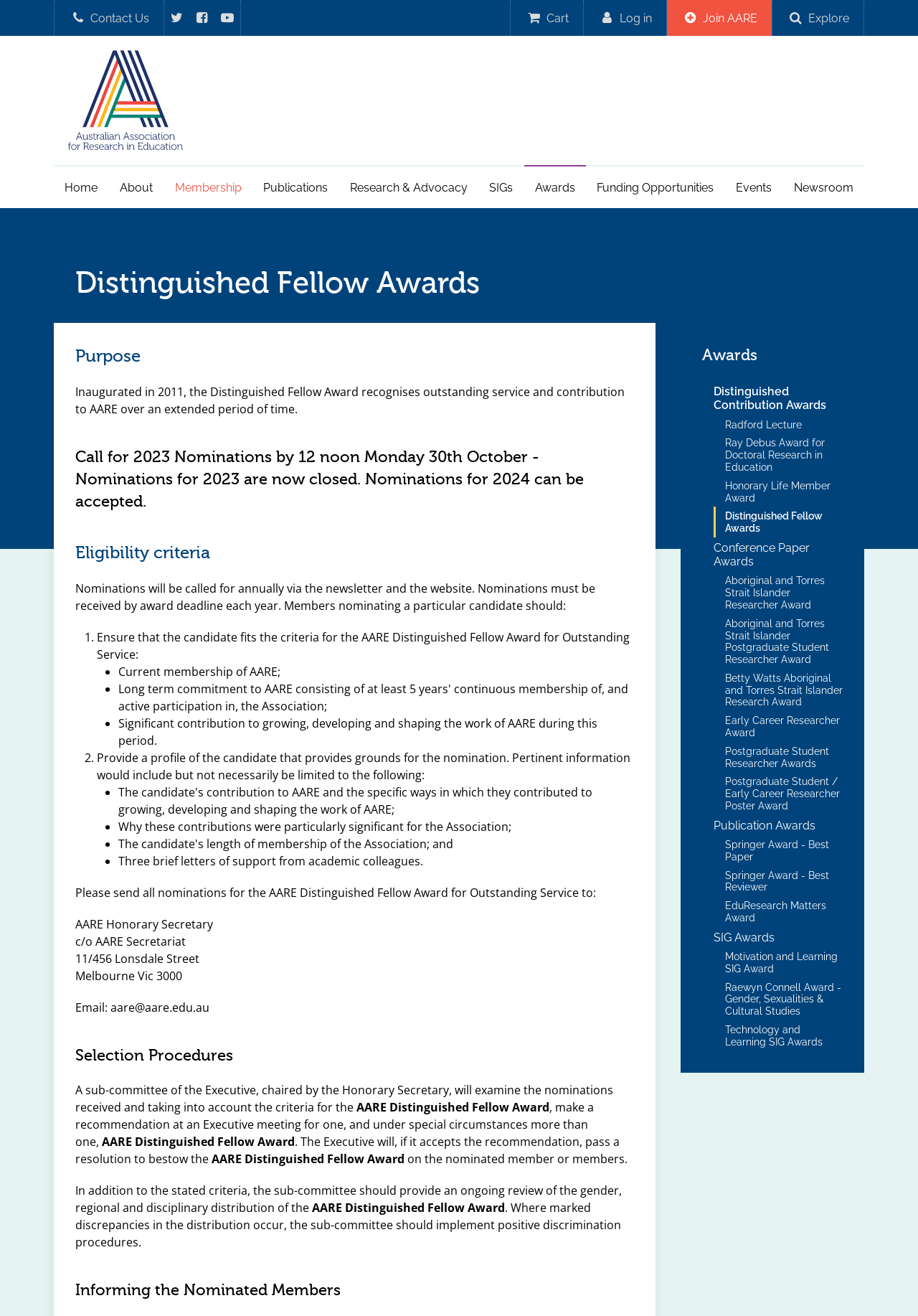Give an in-depth explanation of the webpage layout and content.

The webpage is about the Distinguished Fellow Awards of the Australian Association for Research in Education (AARE). At the top, there are several links to social media platforms, a cart, and a login option. Below these links, there is a search bar with a submit button. On the left side, there is a logo and a navigation menu with links to different sections of the website, including Home, About, Membership, and more.

The main content of the page is divided into several sections. The first section is headed "Distinguished Fellow Awards" and provides an introduction to the award. The second section, "Purpose", explains the purpose of the award, which is to recognize outstanding service and contribution to AARE over an extended period.

The third section, "Call for 2023 Nominations", announces that nominations for 2023 are now closed, but nominations for 2024 can be accepted. The "Eligibility criteria" section outlines the criteria for nominations, including current membership of AARE and significant contribution to the association.

The page then lists the selection procedures, which involve a sub-committee of the Executive examining the nominations and making a recommendation to the Executive. The Executive will then pass a resolution to bestow the award on the nominated member or members.

The "Informing the Nominated Members" section is followed by a list of awards, including Distinguished Contribution Awards, Radford Lecture, Ray Debus Award for Doctoral Research in Education, and more. Each award has a link to its respective page.